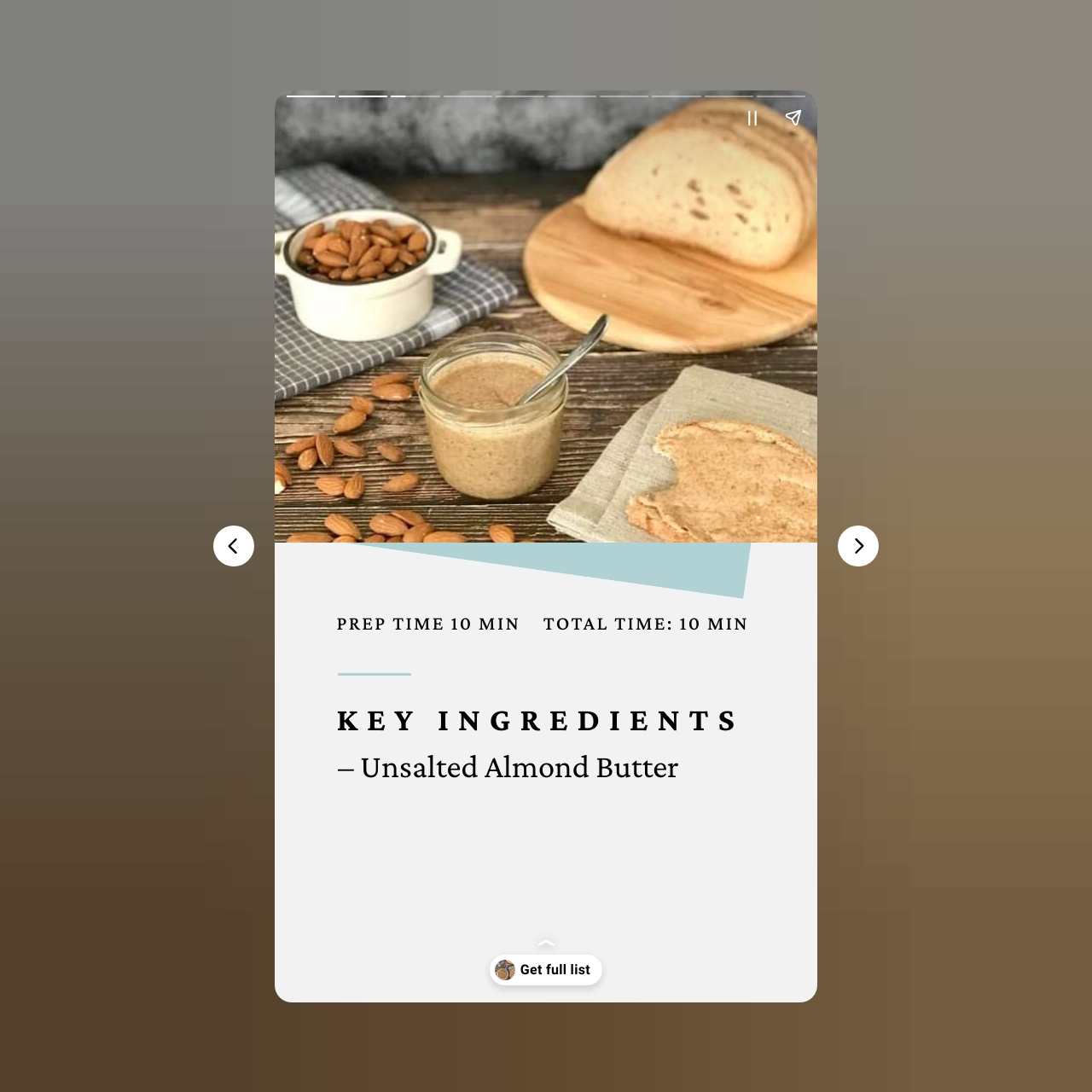Construct a comprehensive caption that outlines the webpage's structure and content.

The webpage is about homemade almond butter, with a focus on its ease of preparation and cost-effectiveness compared to store-bought versions. 

At the top of the page, there is a heading with the title "Homemade Almond Butter – No Sweat Vegan". Below this title, there are two lines of text, "PREP TIME 10 MIN" and "TOTAL TIME: 10 MIN", indicating the time required to prepare and complete the recipe.

Further down, there is a section titled "KEY INGREDIENTS", which lists the necessary ingredients for the recipe. The first ingredient listed is "Unsalted Almond Butter", and there is a button "Get full list" below it, accompanied by a small image. This button likely expands the list of ingredients.

On the top-left corner of the page, there is a canvas element that spans the entire width of the page. Below this, there is a section with two buttons, "Pause story" and "Share story", which suggest that the page may have a narrative or storytelling element.

On the left side of the page, there are navigation buttons, "Previous page" and "Next page", allowing users to navigate through the content. Additionally, there is a small section with no descriptive text, which may contain an image or other media.

Overall, the page appears to be a recipe or tutorial on making homemade almond butter, with a focus on ease of preparation and cost-effectiveness.